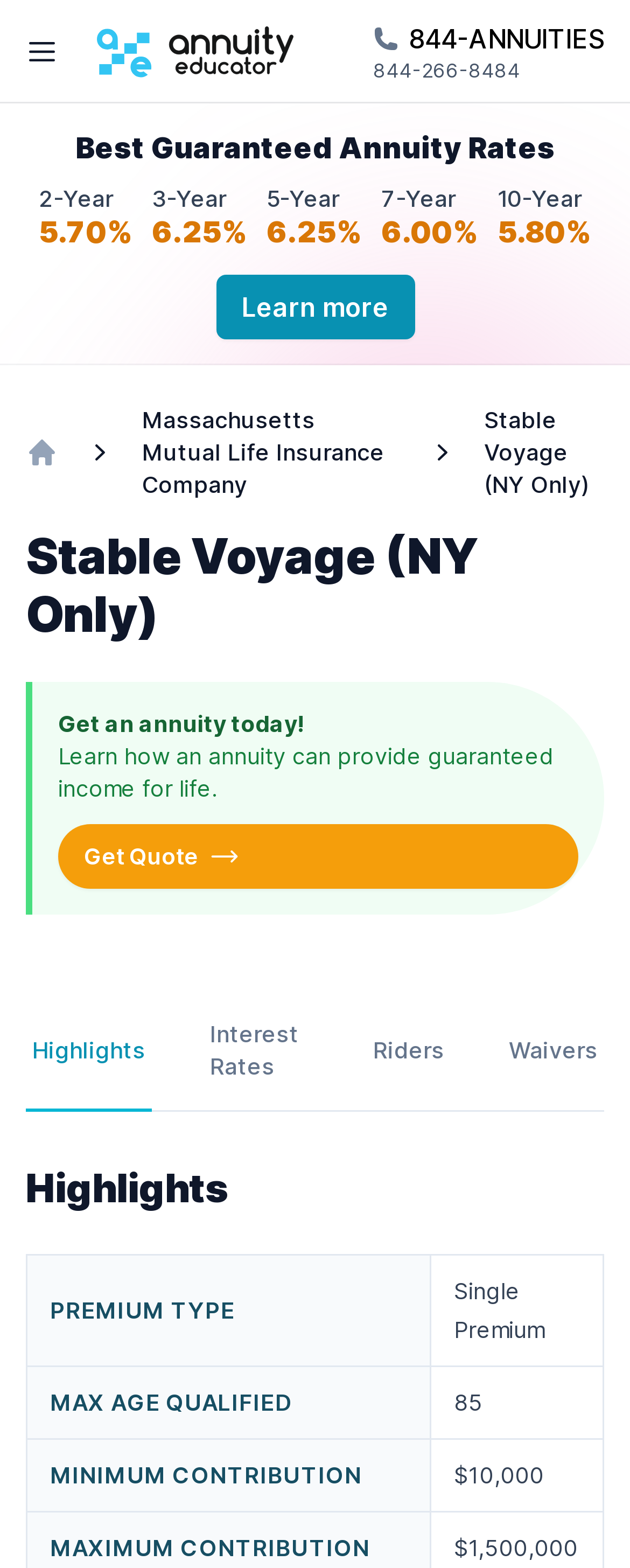Please identify the bounding box coordinates of the area that needs to be clicked to fulfill the following instruction: "Get Quote."

[0.092, 0.526, 0.918, 0.567]